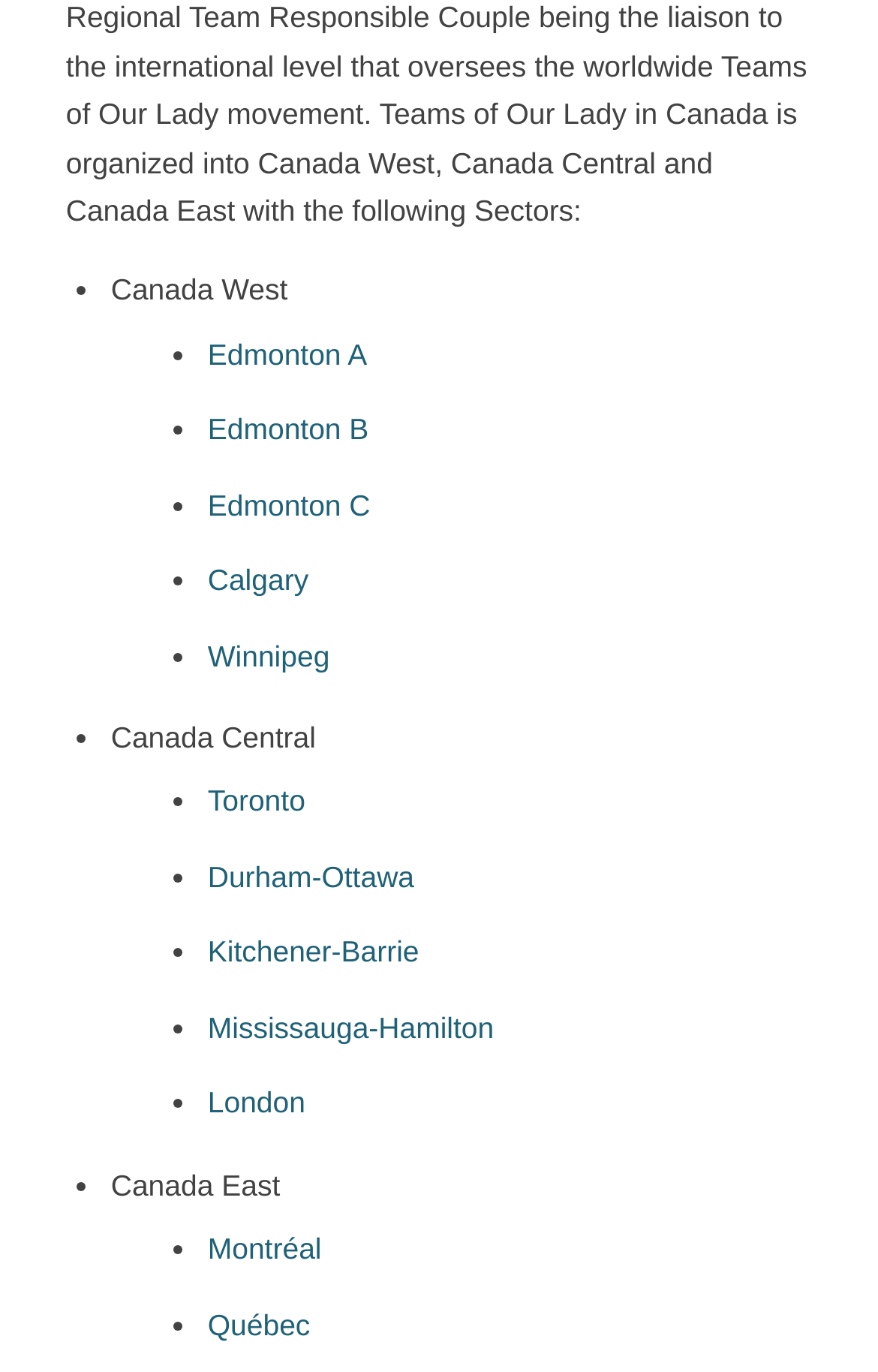Locate the bounding box coordinates of the element I should click to achieve the following instruction: "click Québec".

[0.237, 0.953, 0.353, 0.977]